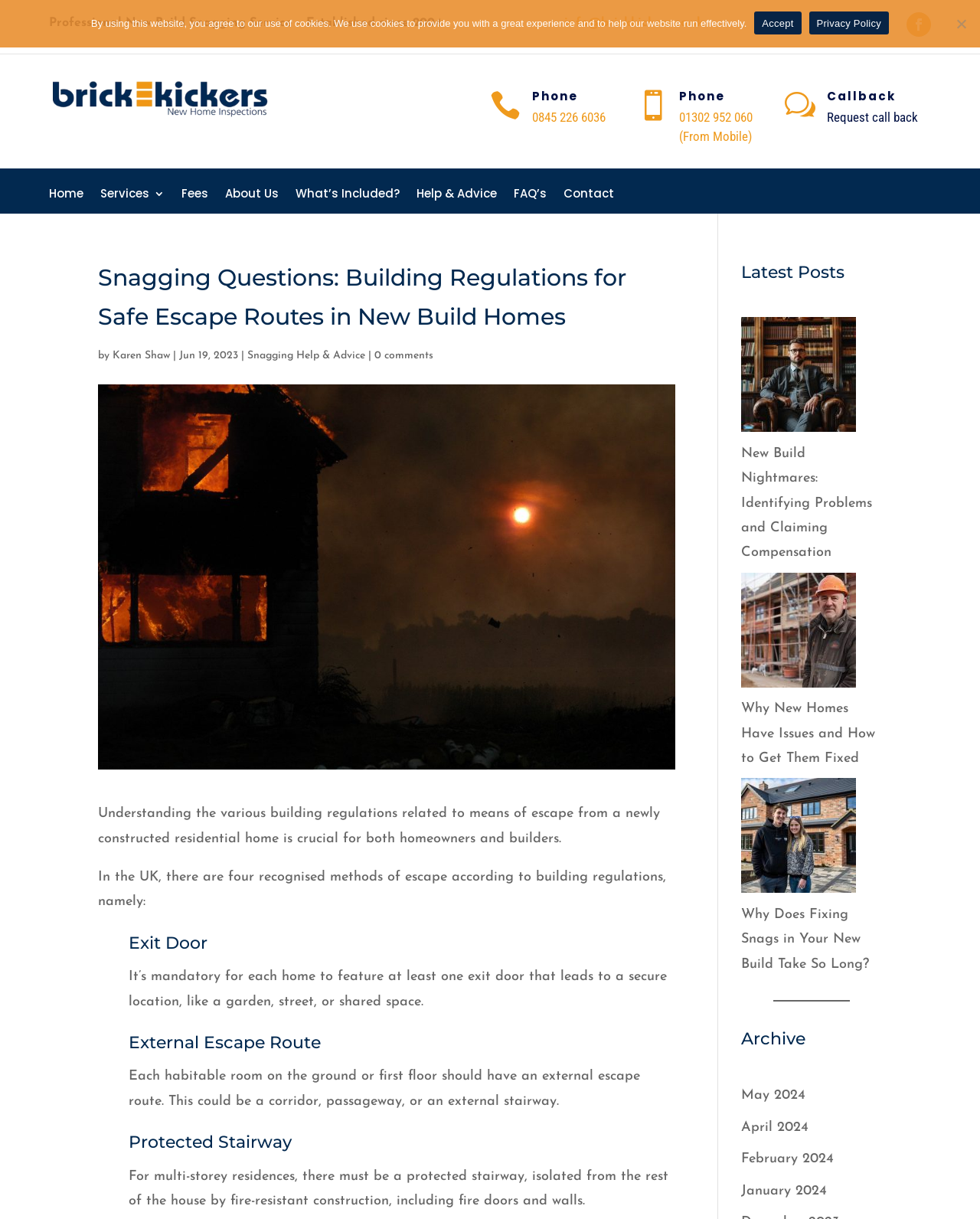Describe the entire webpage, focusing on both content and design.

This webpage is about building regulations for safe escape routes in new build homes. At the top, there is a heading that reads "Professional New Build Snagging Service – Established since 2004" and an email address "info@brickkickers.co.uk" with a link to it. To the right of the email address, there is a small icon. Below this, there is a logo image and a layout table with a phone number and a callback request link.

On the left side of the page, there is a navigation menu with links to "Home", "Services", "Fees", "About Us", "What’s Included?", "Help & Advice", "FAQ’s", and "Contact". Below this menu, there is a heading that reads "Snagging Questions: Building Regulations for Safe Escape Routes in New Build Homes" followed by the author's name "Karen Shaw" and the date "Jun 19, 2023".

The main content of the page starts with a paragraph that explains the importance of understanding building regulations related to means of escape from a newly constructed residential home. It then lists four recognized methods of escape according to building regulations, namely: exit door, external escape route, protected stairway, and another method. Each method is explained in a separate section with a heading and a descriptive paragraph.

To the right of the main content, there is a section with a heading "Latest Posts" that lists four links to recent articles. Below this, there is a separator line and a section with a heading "Archive" that lists links to articles from different months.

At the very bottom of the page, there is a cookie notice dialog with a message about the use of cookies and links to "Accept" and "Privacy Policy". There is also a "Decline" button.